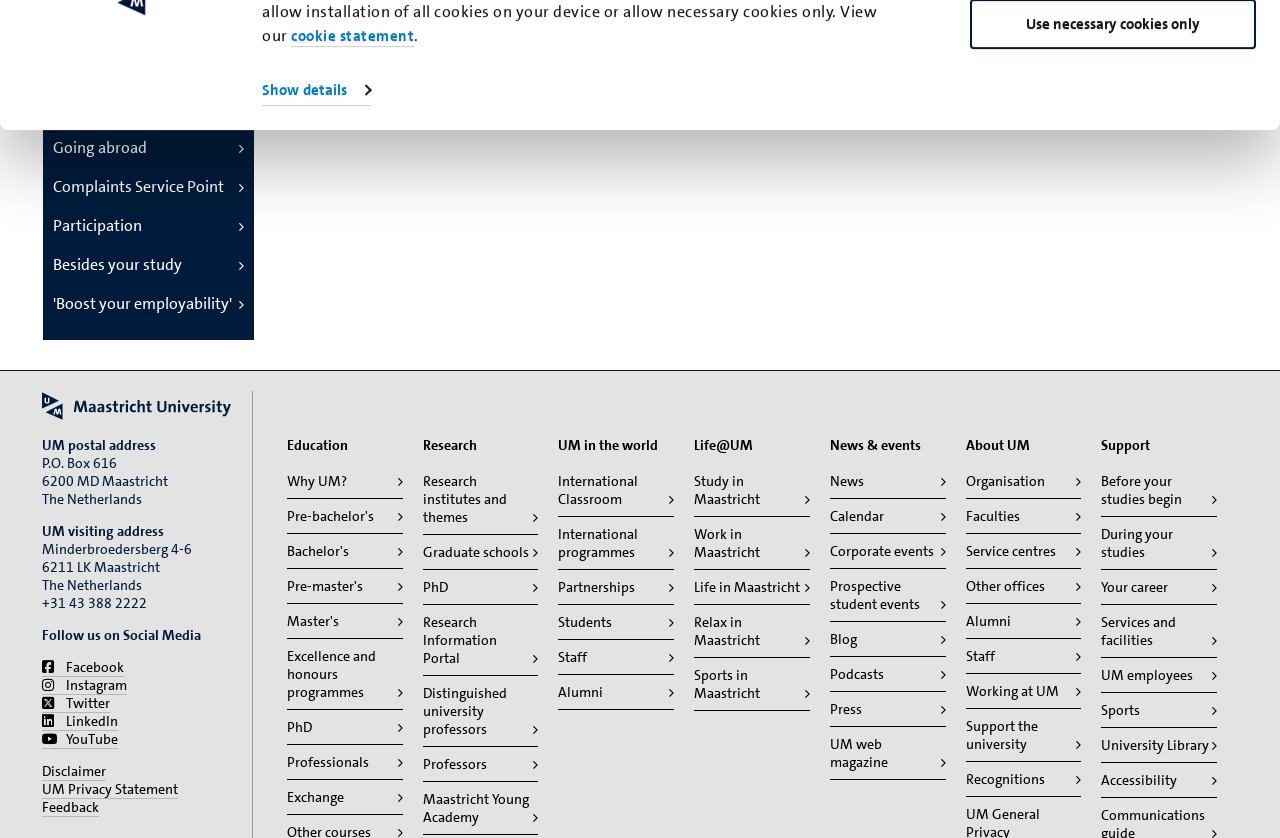Please identify the bounding box coordinates of the element's region that should be clicked to execute the following instruction: "Read more about 'Education'". The bounding box coordinates must be four float numbers between 0 and 1, i.e., [left, top, right, bottom].

[0.224, 0.52, 0.272, 0.543]